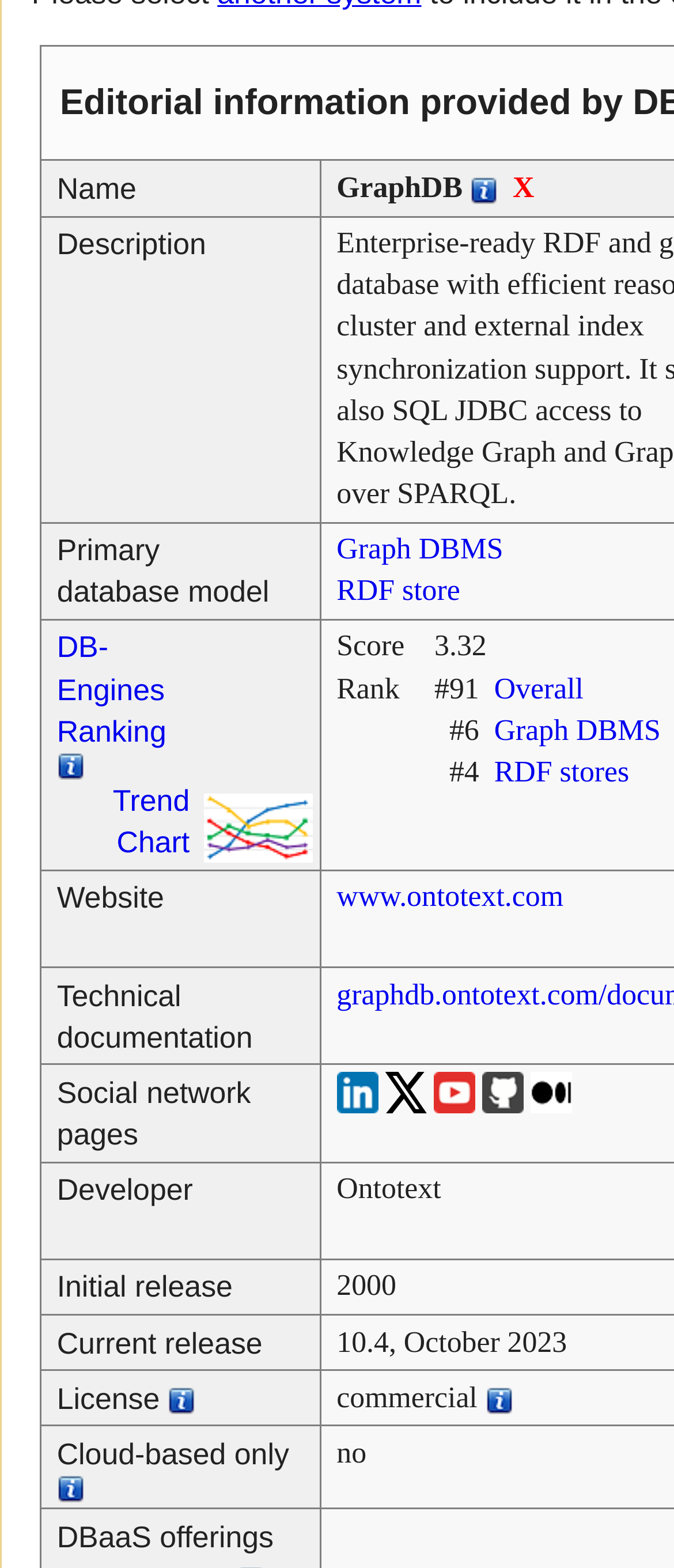Provide the bounding box coordinates, formatted as (top-left x, top-left y, bottom-right x, bottom-right y), with all values being floating point numbers between 0 and 1. Identify the bounding box of the UI element that matches the description: www.ontotext.com

[0.499, 0.562, 0.836, 0.582]